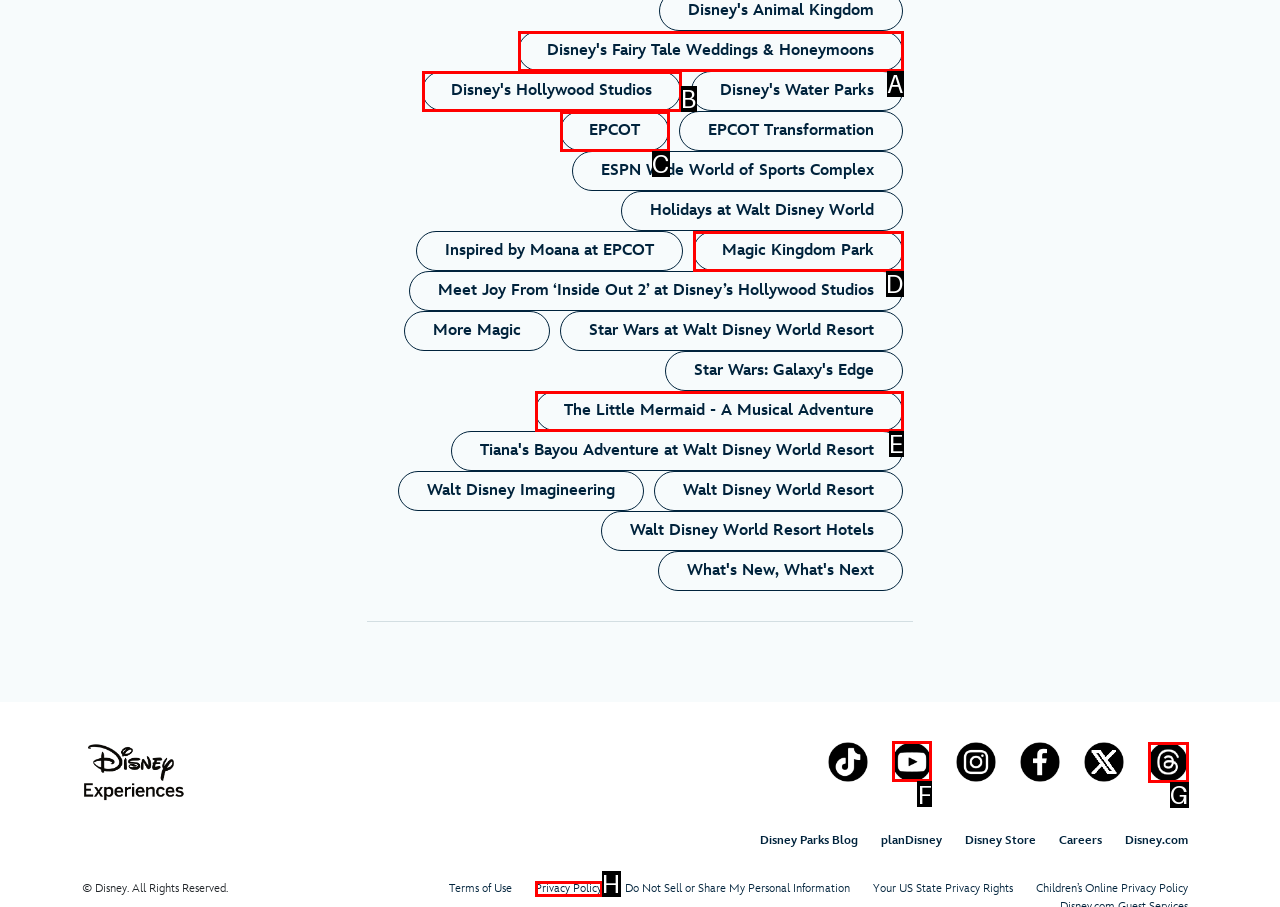Identify the letter of the option that should be selected to accomplish the following task: Watch Disney on Youtube. Provide the letter directly.

F